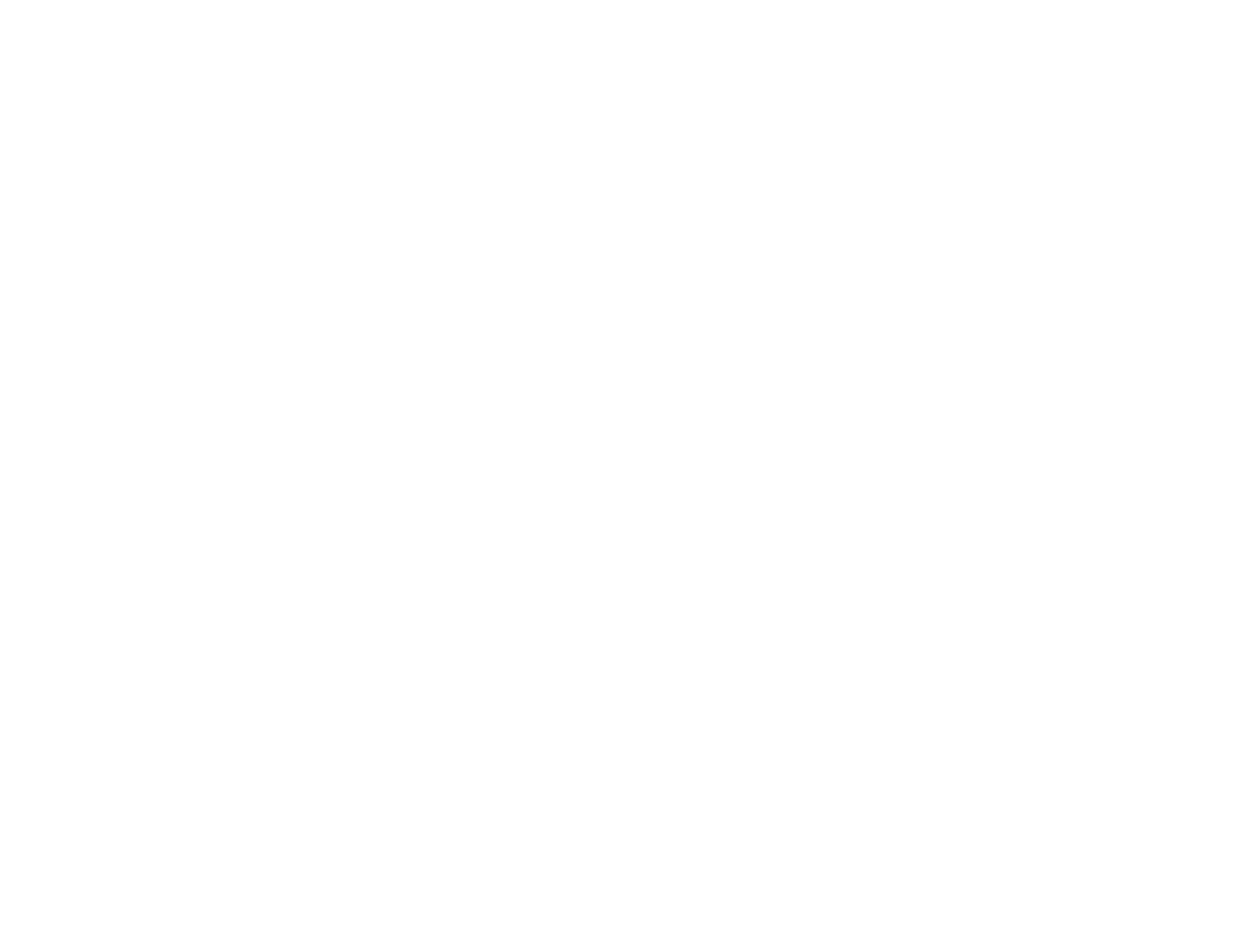Identify and provide the bounding box coordinates of the UI element described: "Metal Coatings". The coordinates should be formatted as [left, top, right, bottom], with each number being a float between 0 and 1.

[0.391, 0.356, 0.457, 0.375]